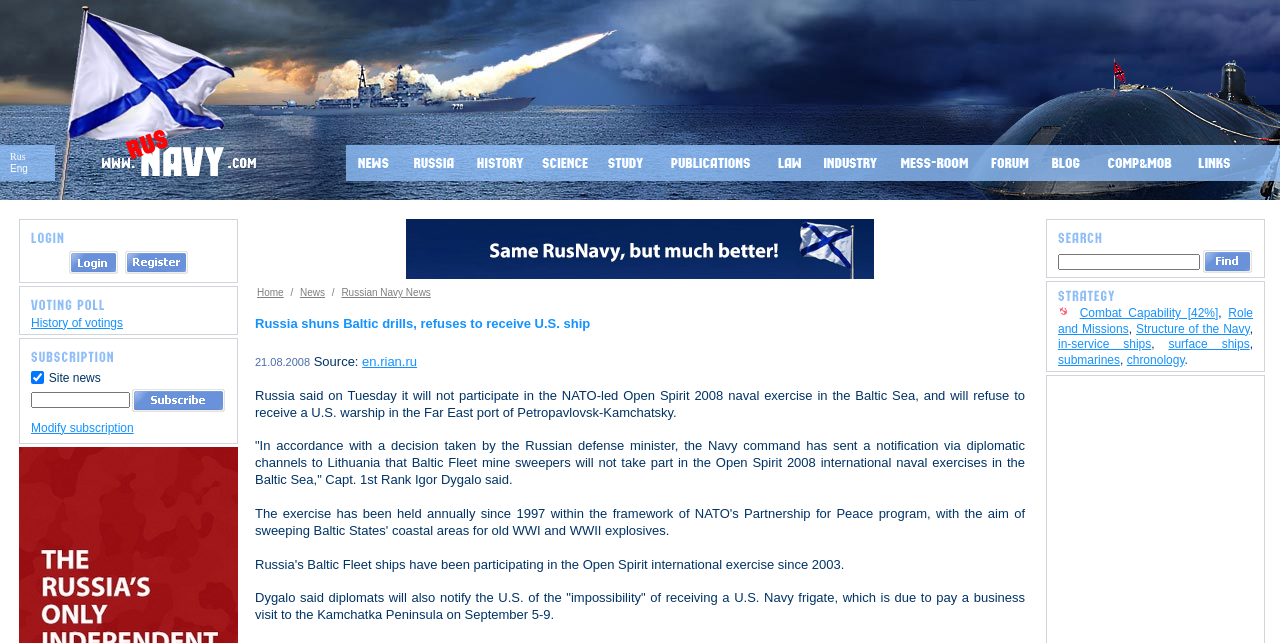Please provide a short answer using a single word or phrase for the question:
What is the name of the sea where the naval exercise will take place?

Baltic Sea